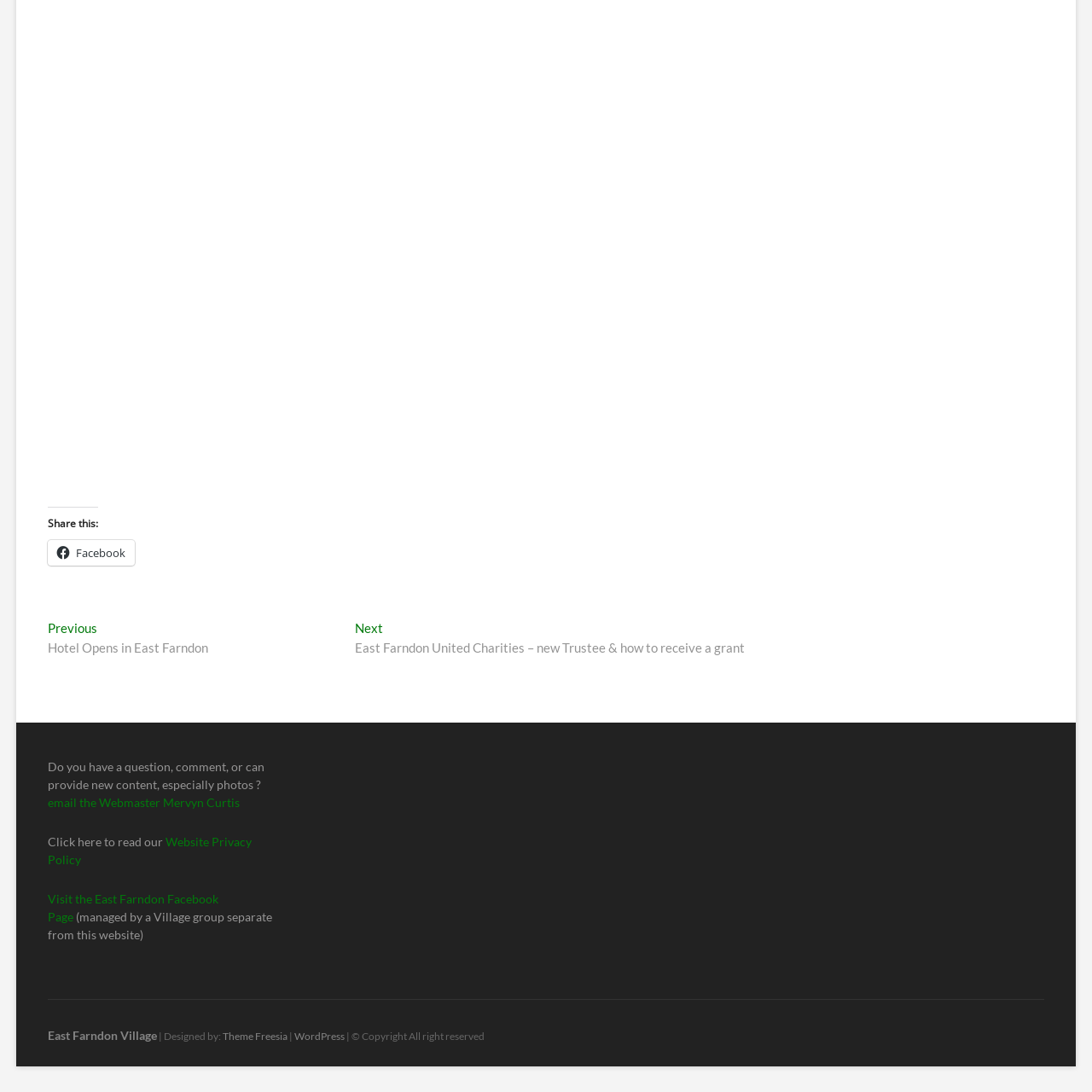Provide a single word or phrase to answer the given question: 
What is the name of the website's theme?

Theme Freesia